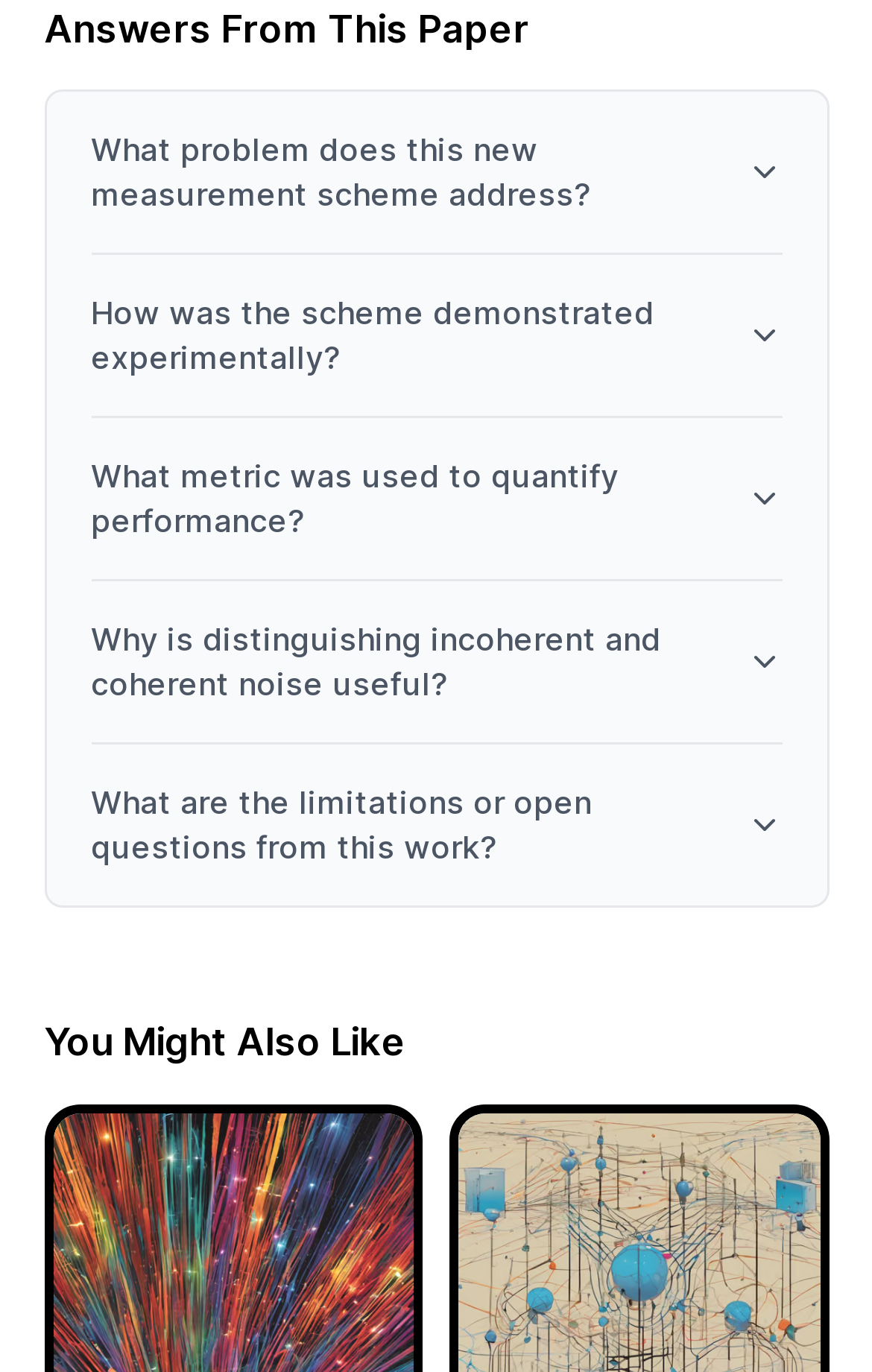Are the questions on this page related to a research paper?
Based on the image, answer the question with as much detail as possible.

The heading at the top of the page is 'Answers From This Paper', which suggests that the questions are related to a research paper.